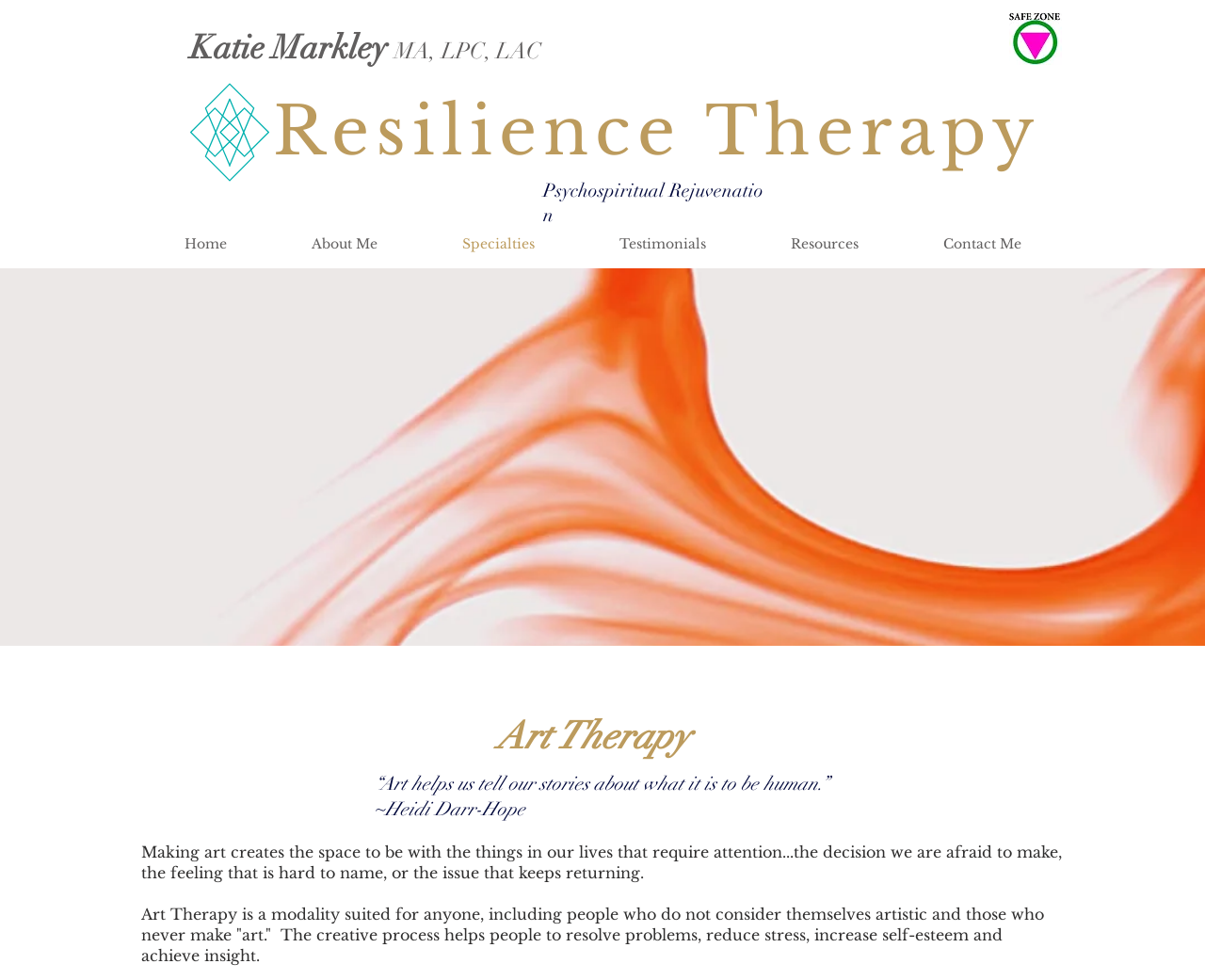Identify the bounding box coordinates of the clickable region required to complete the instruction: "Learn about the therapist". The coordinates should be given as four float numbers within the range of 0 and 1, i.e., [left, top, right, bottom].

[0.158, 0.028, 0.327, 0.069]